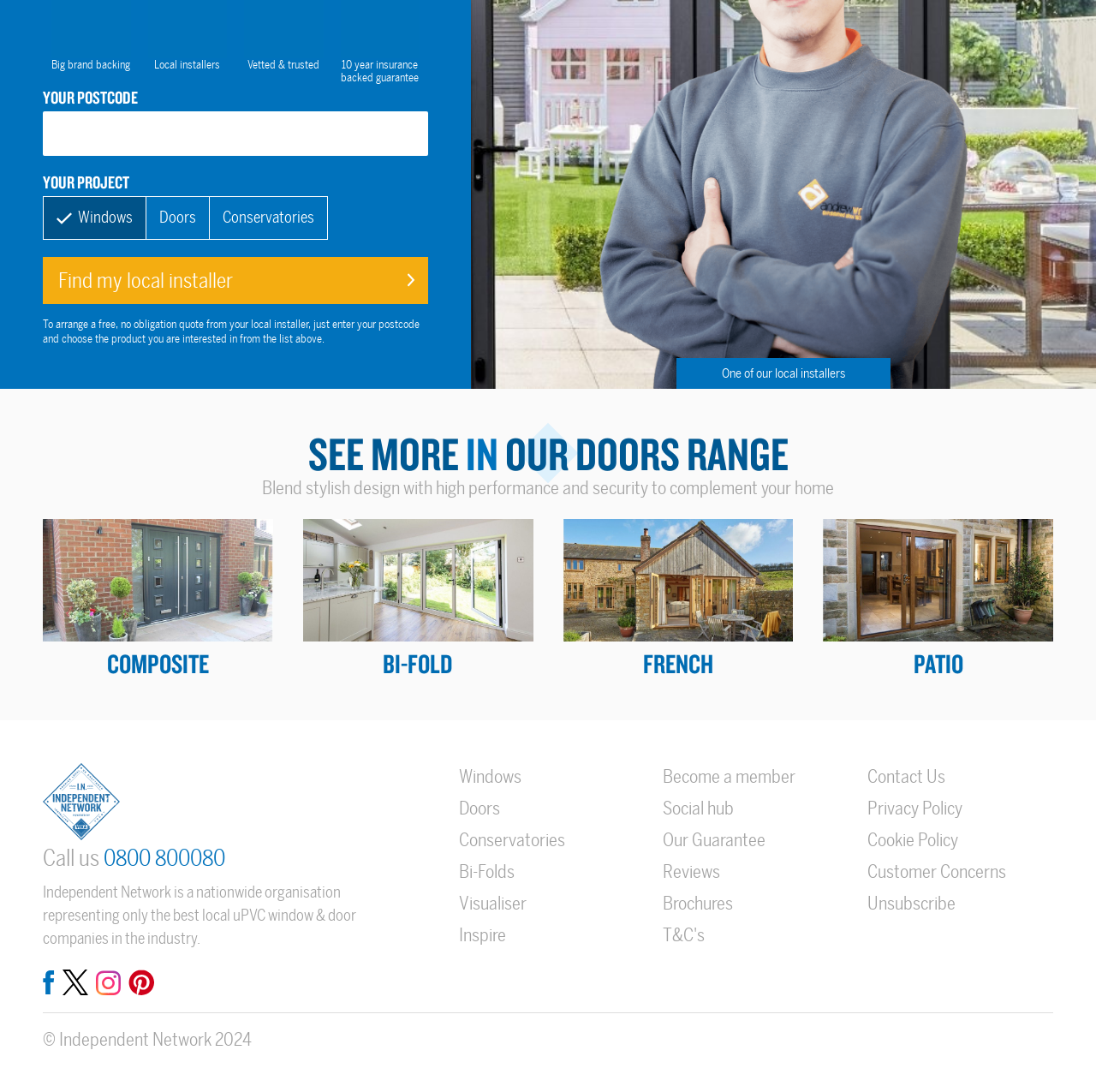Identify the bounding box coordinates for the UI element described as follows: "Brochures". Ensure the coordinates are four float numbers between 0 and 1, formatted as [left, top, right, bottom].

[0.605, 0.817, 0.669, 0.837]